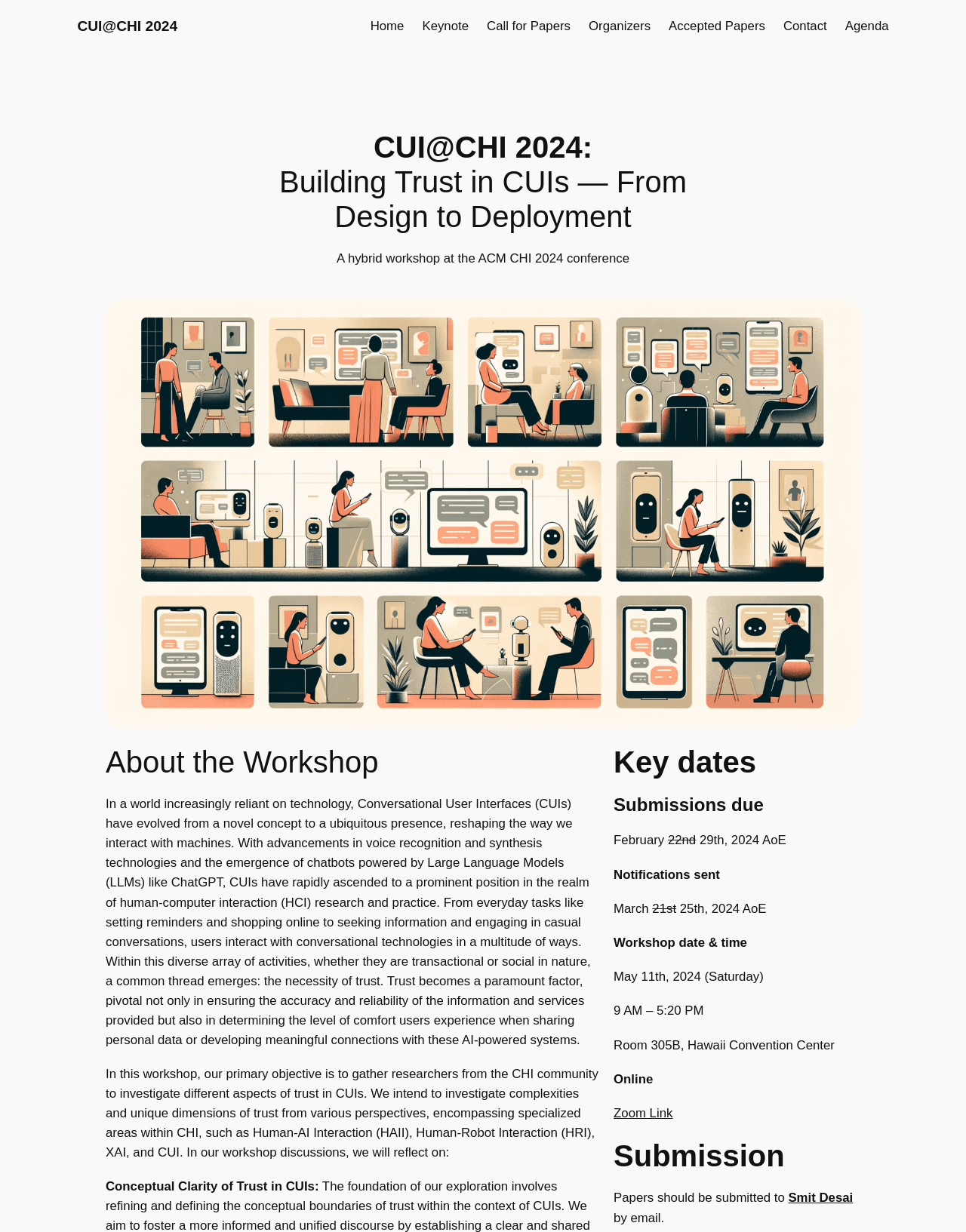Using the provided description Call for Papers, find the bounding box coordinates for the UI element. Provide the coordinates in (top-left x, top-left y, bottom-right x, bottom-right y) format, ensuring all values are between 0 and 1.

[0.504, 0.013, 0.591, 0.029]